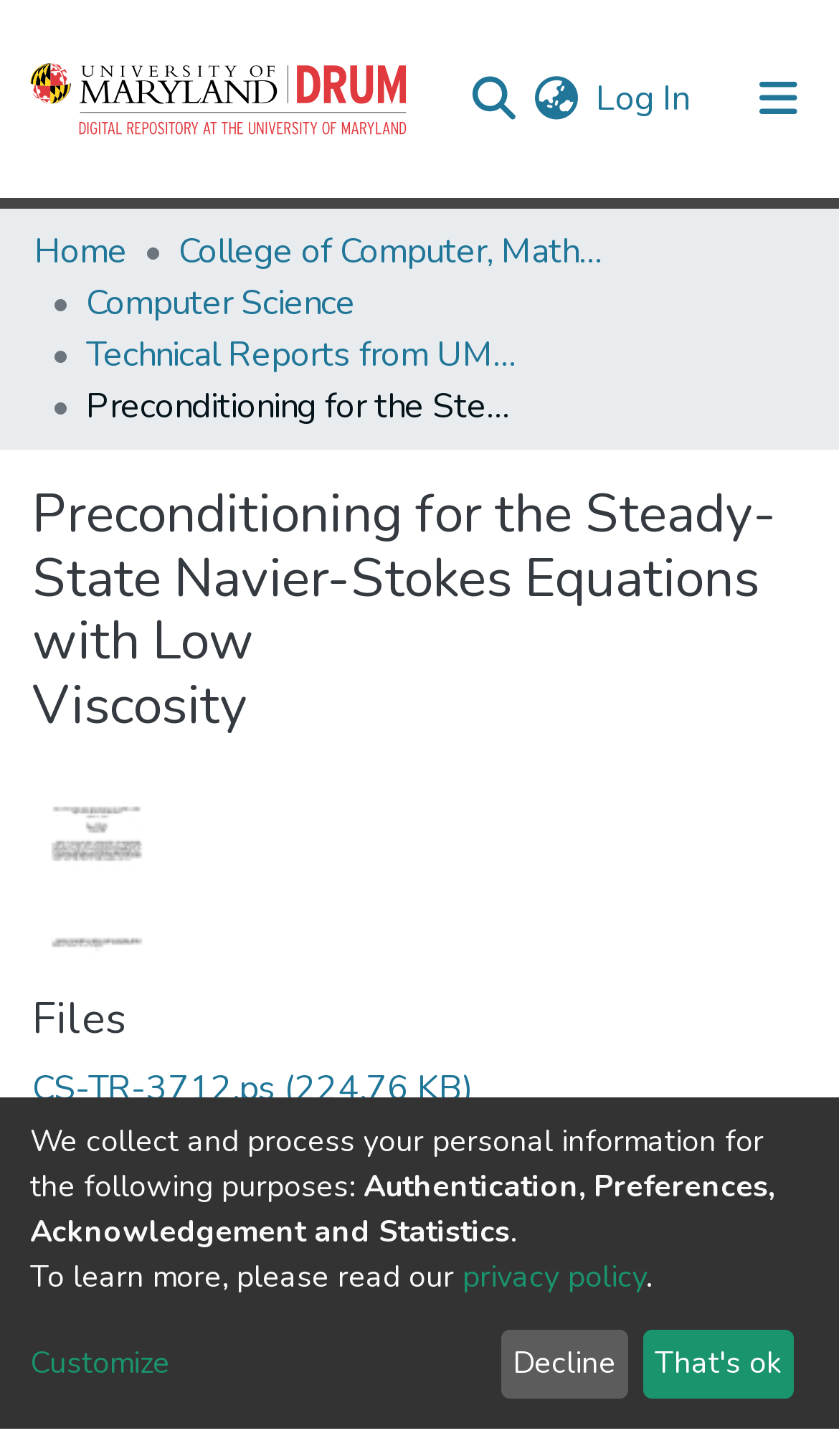Use one word or a short phrase to answer the question provided: 
How many downloads are there for the .ps file?

411